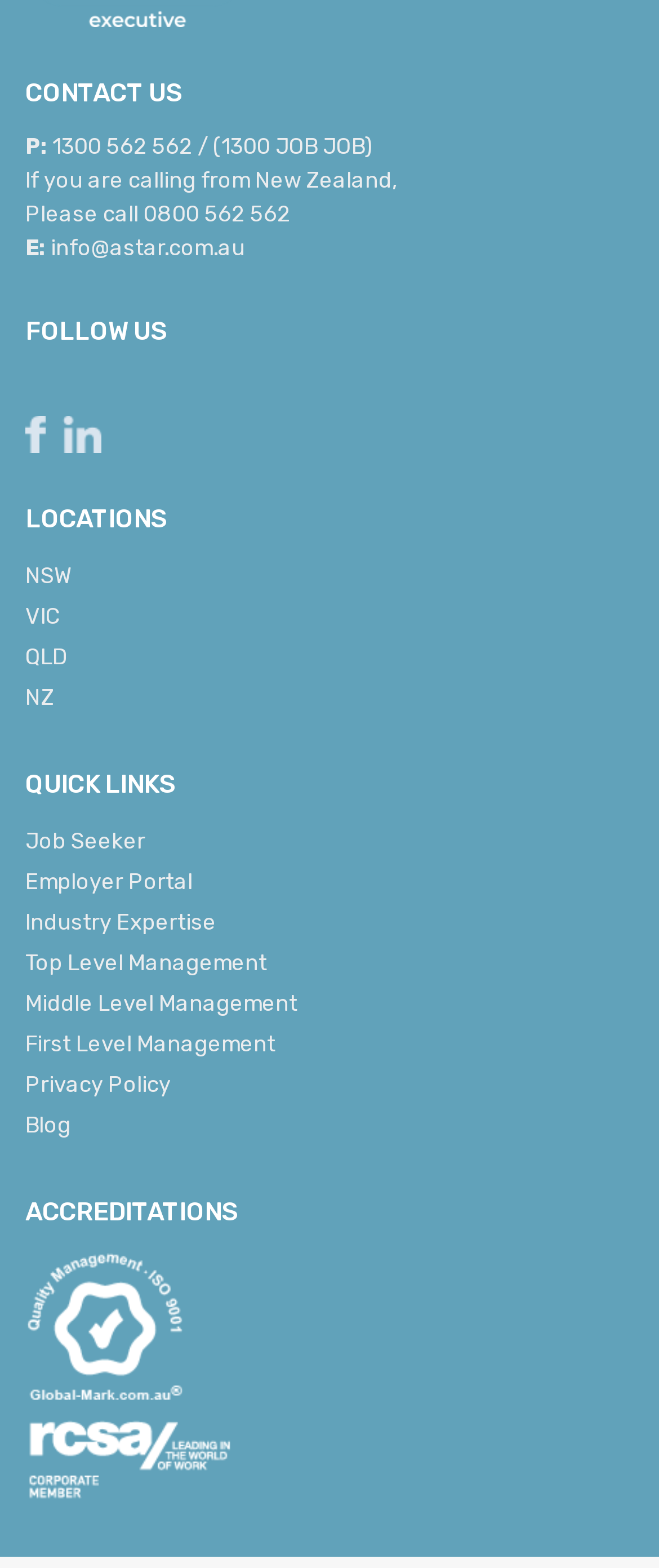Identify the bounding box coordinates for the UI element described by the following text: "Industry Expertise". Provide the coordinates as four float numbers between 0 and 1, in the format [left, top, right, bottom].

[0.038, 0.58, 0.328, 0.596]